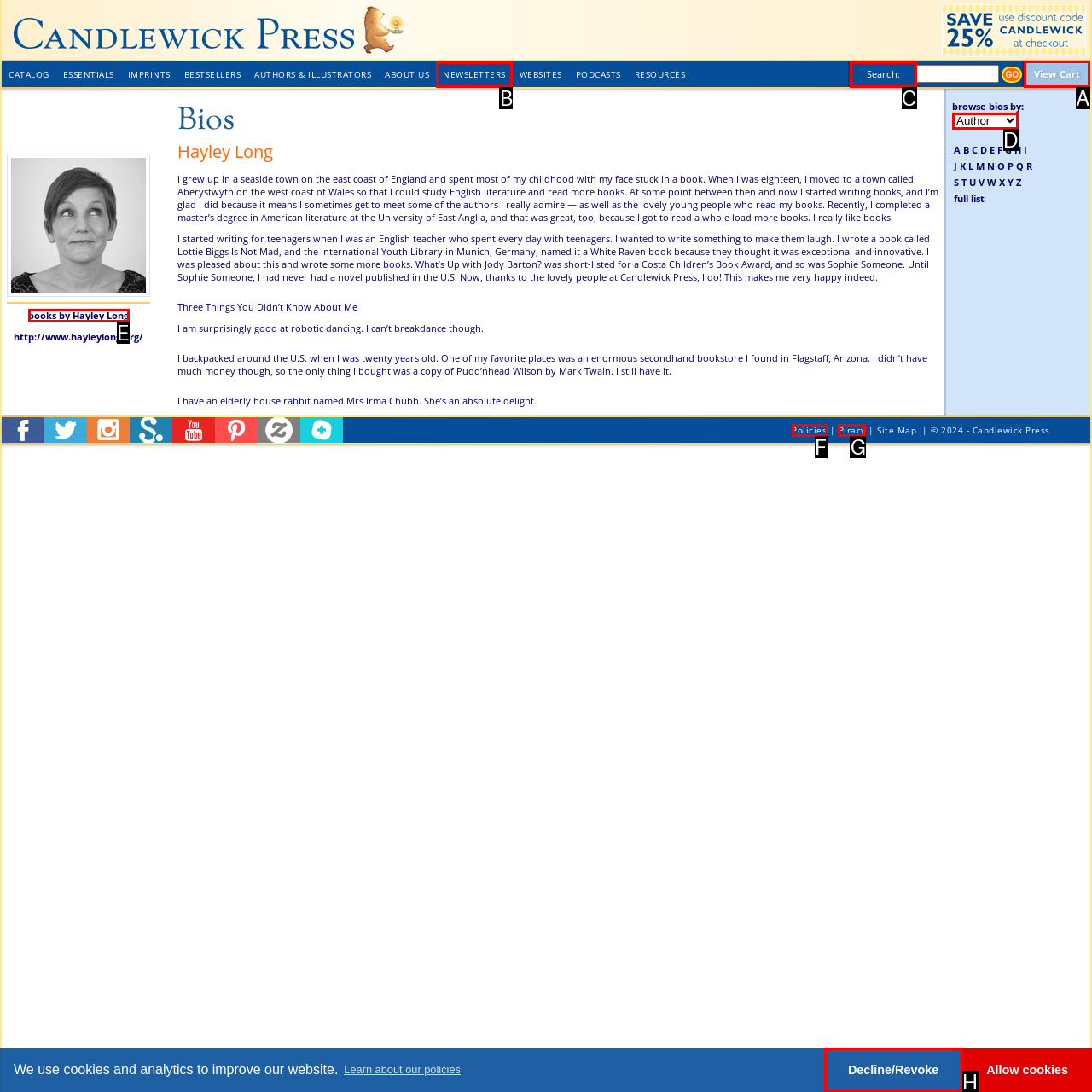Identify the correct option to click in order to complete this task: Enter company name
Answer with the letter of the chosen option directly.

None